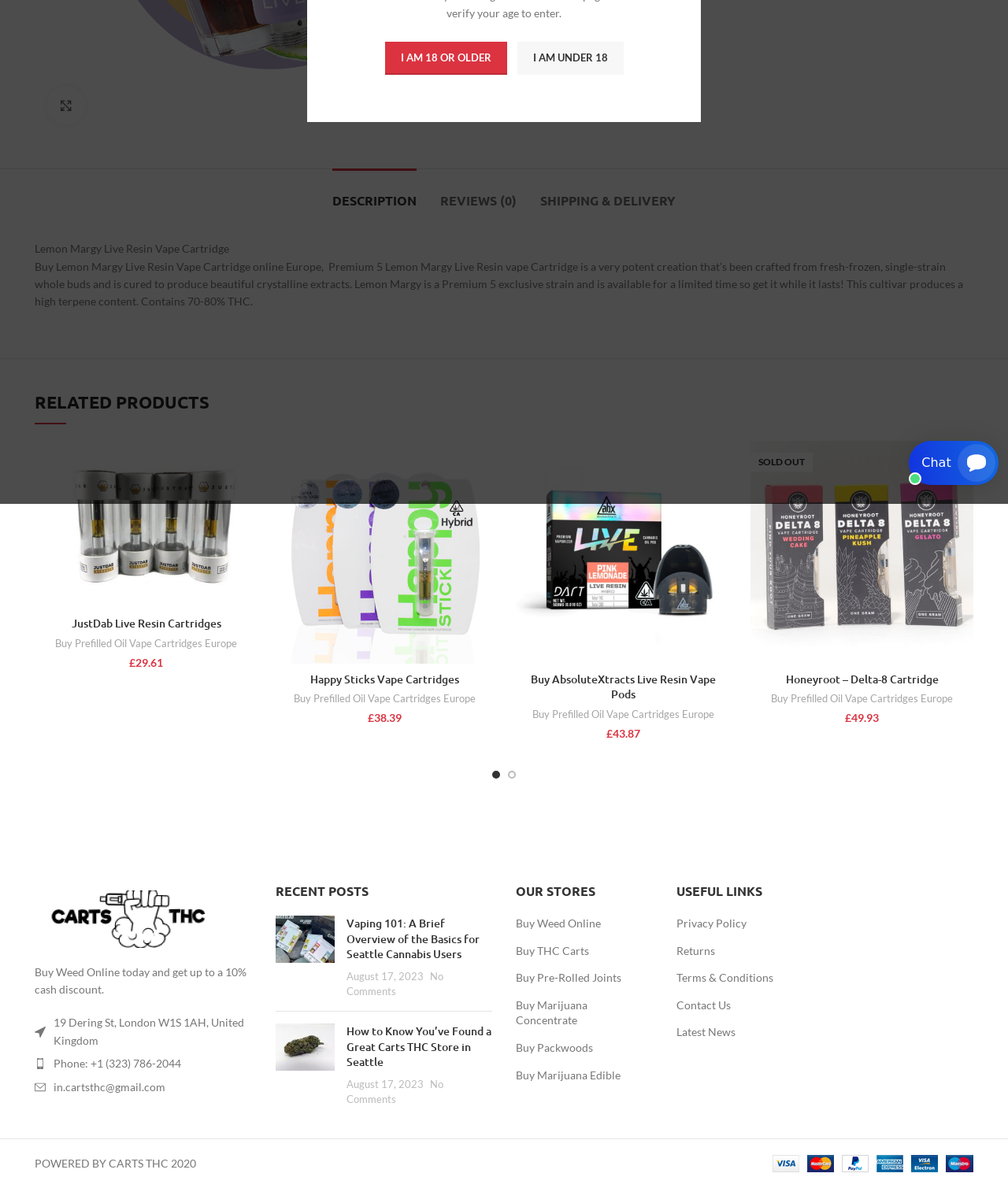Given the element description: "JustDab Live Resin Cartridges", predict the bounding box coordinates of the UI element it refers to, using four float numbers between 0 and 1, i.e., [left, top, right, bottom].

[0.071, 0.518, 0.219, 0.531]